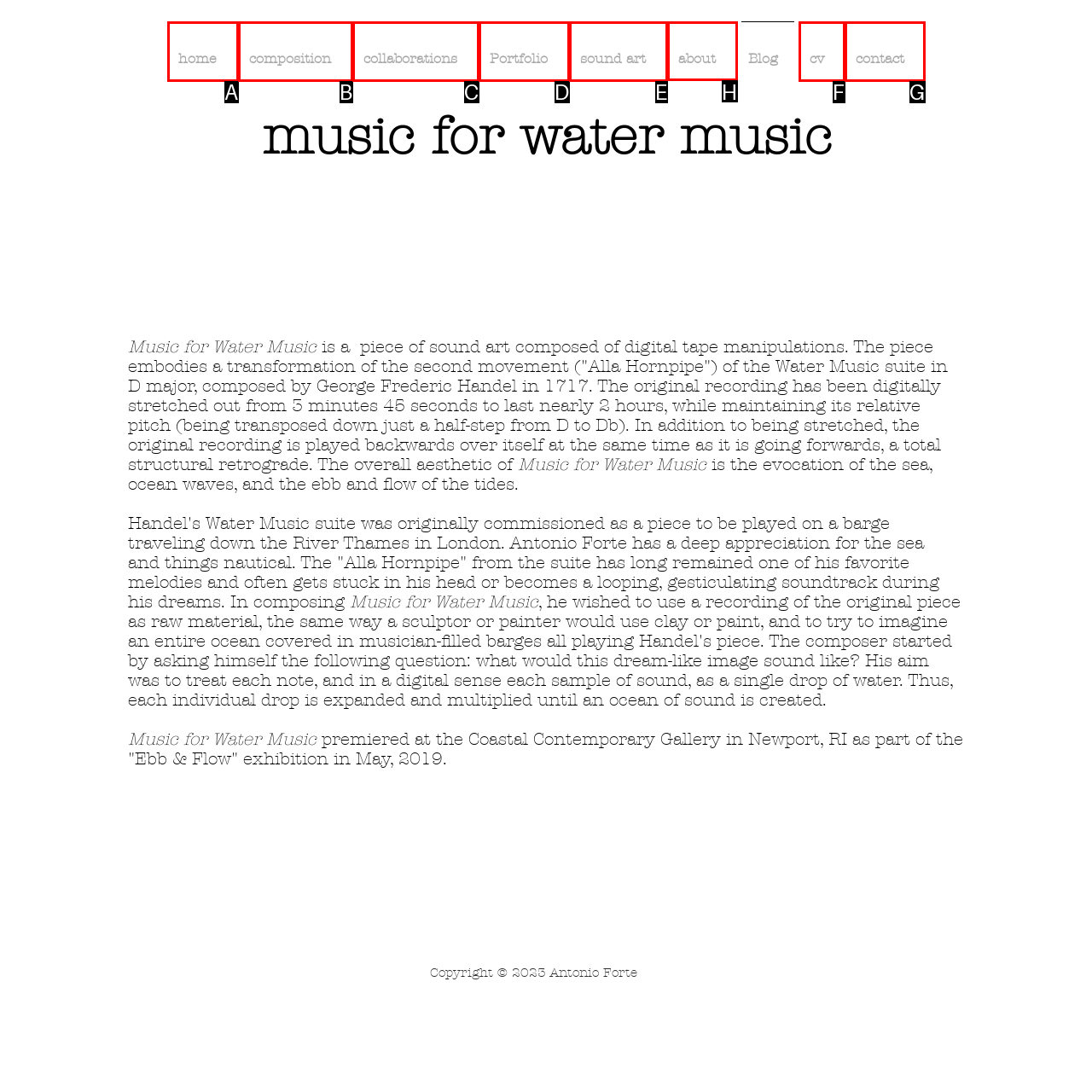Point out the correct UI element to click to carry out this instruction: check about page
Answer with the letter of the chosen option from the provided choices directly.

H